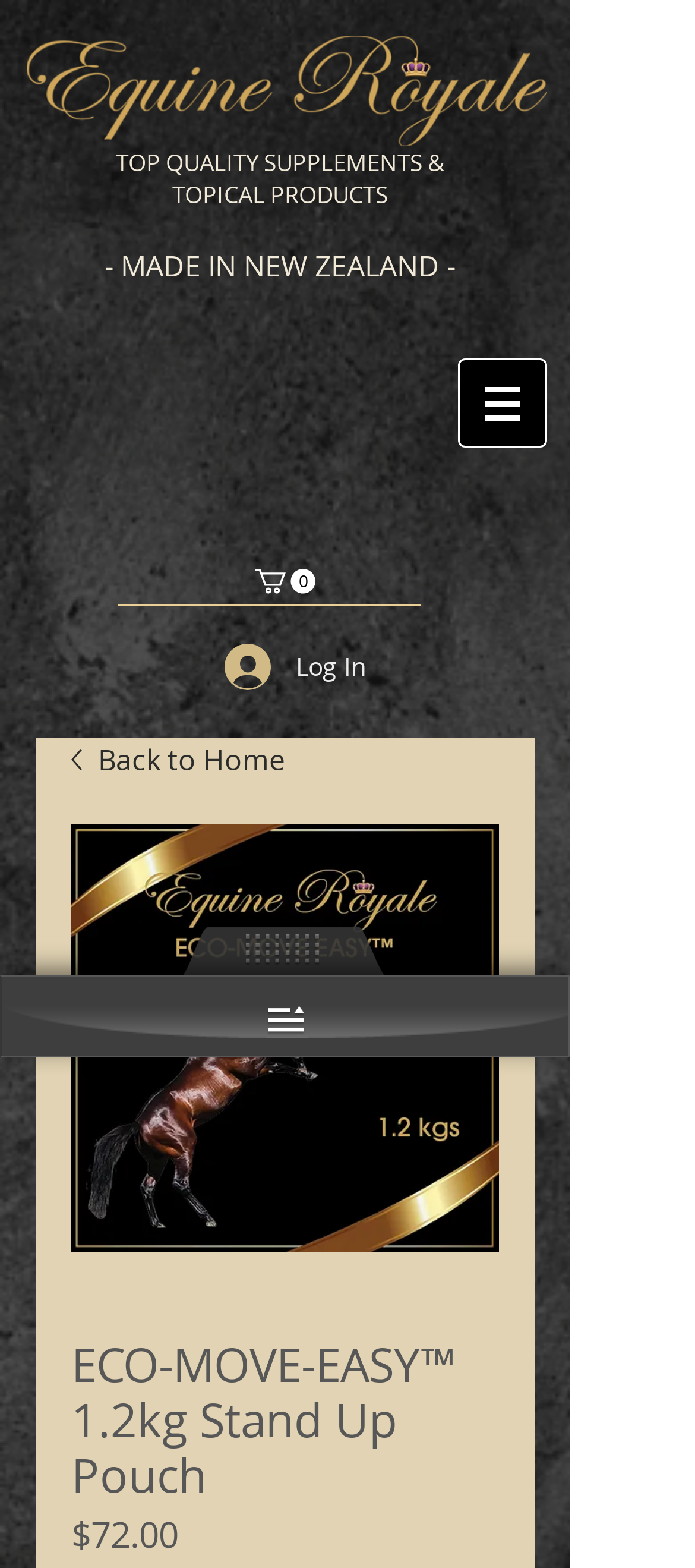Using the provided element description, identify the bounding box coordinates as (top-left x, top-left y, bottom-right x, bottom-right y). Ensure all values are between 0 and 1. Description: Back to Home

[0.103, 0.471, 0.718, 0.498]